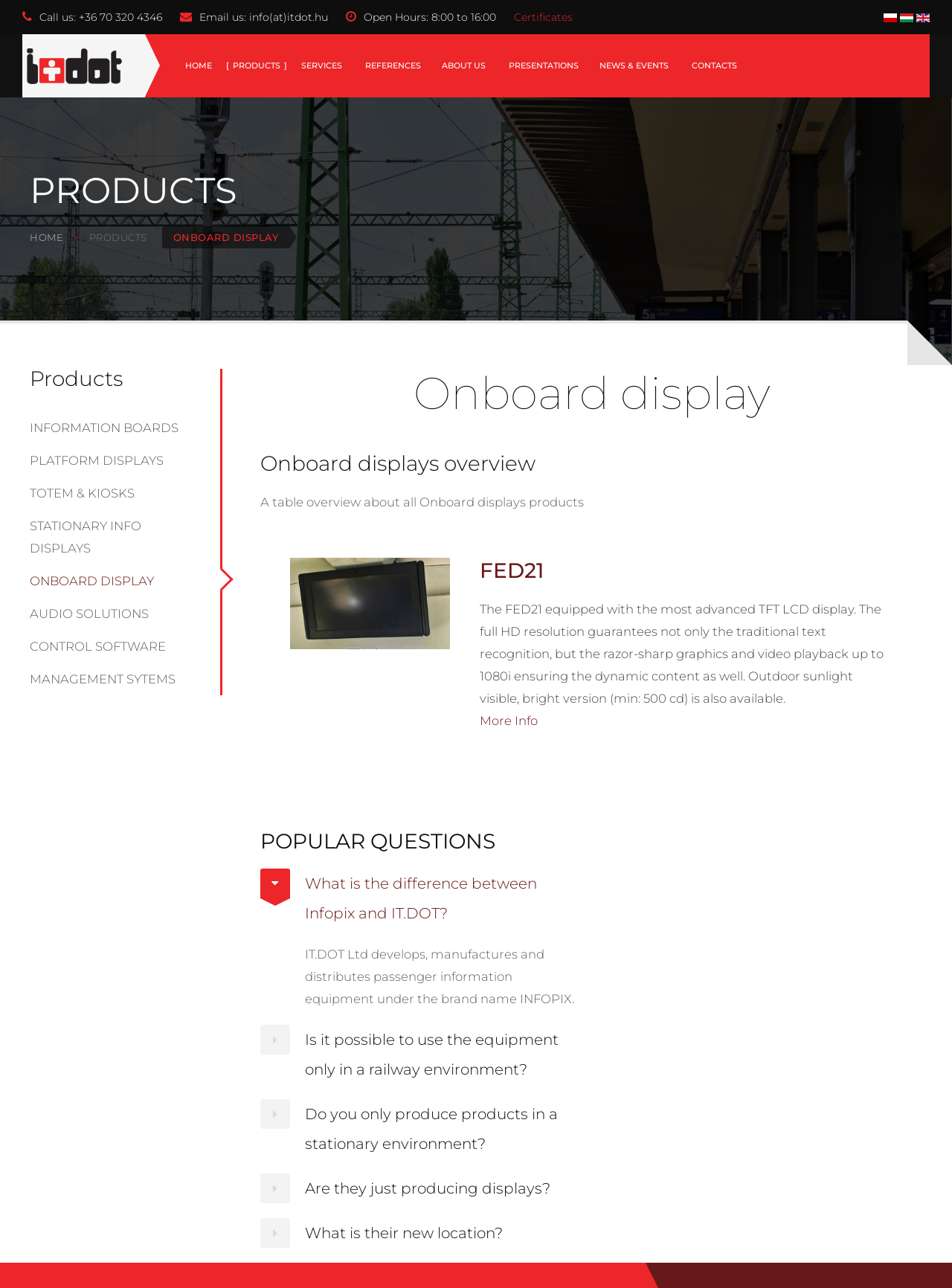Based on the image, please elaborate on the answer to the following question:
How many types of products are listed under 'Products'?

The product types are listed in the left sidebar of the webpage, under the 'Products' heading, and there are eight types: INFORMATION BOARDS, PLATFORM DISPLAYS, TOTEM & KIOSKS, STATIONARY INFO DISPLAYS, ONBOARD DISPLAY, AUDIO SOLUTIONS, CONTROL SOFTWARE, and MANAGEMENT SYTEMS.